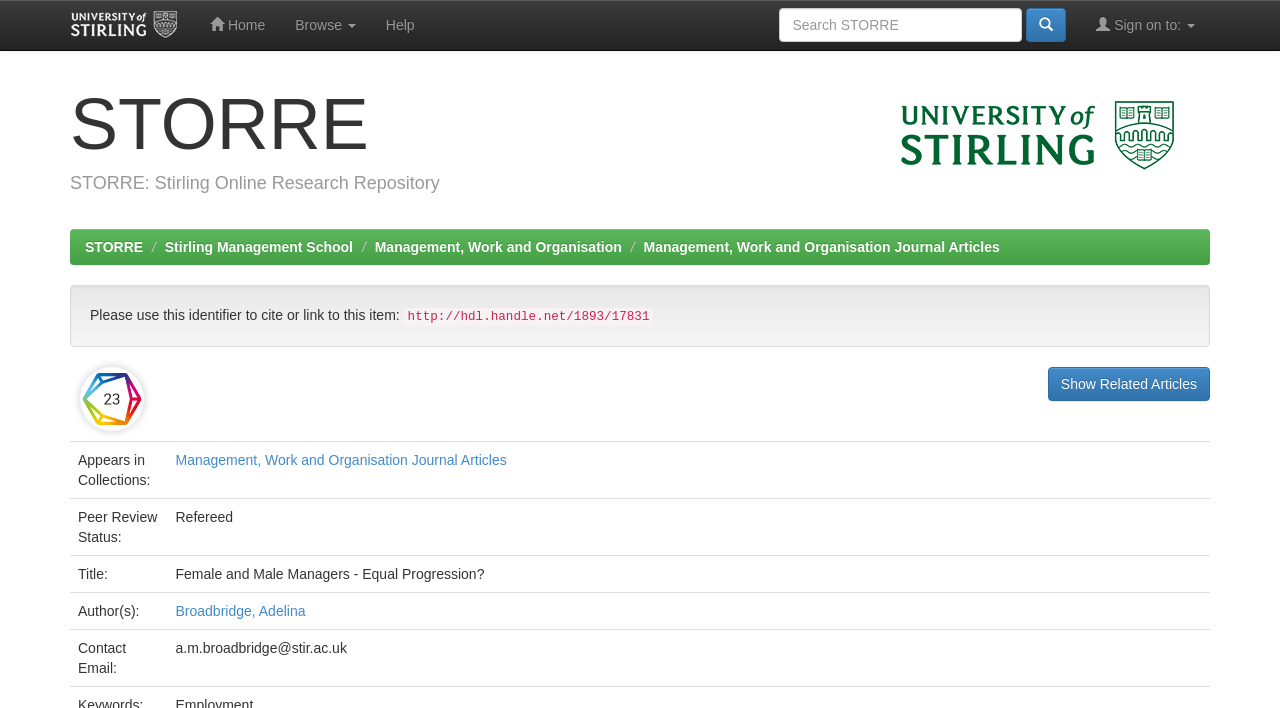Locate the bounding box coordinates of the clickable region to complete the following instruction: "Browse the repository."

[0.219, 0.0, 0.29, 0.071]